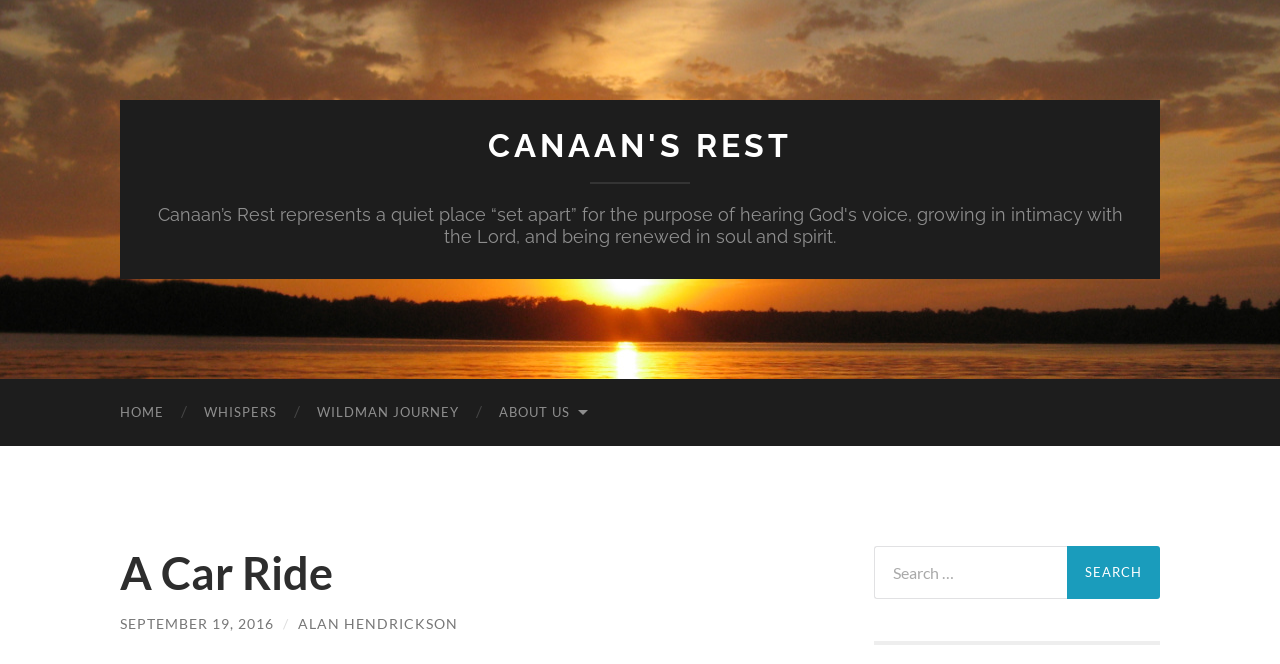Determine the bounding box coordinates of the element's region needed to click to follow the instruction: "search for something". Provide these coordinates as four float numbers between 0 and 1, formatted as [left, top, right, bottom].

[0.683, 0.822, 0.906, 0.901]